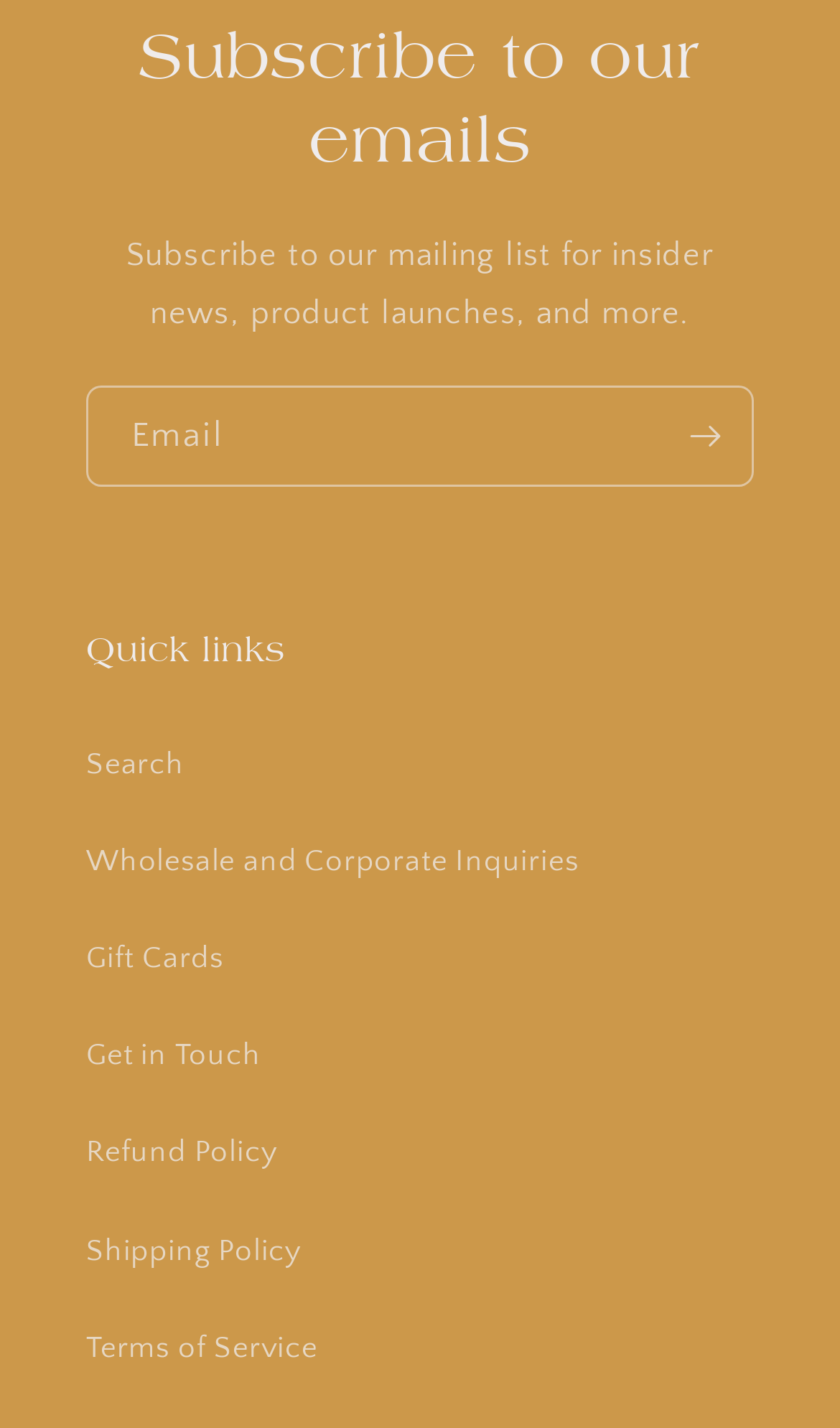Please identify the bounding box coordinates of the region to click in order to complete the given instruction: "Go to YELP". The coordinates should be four float numbers between 0 and 1, i.e., [left, top, right, bottom].

None